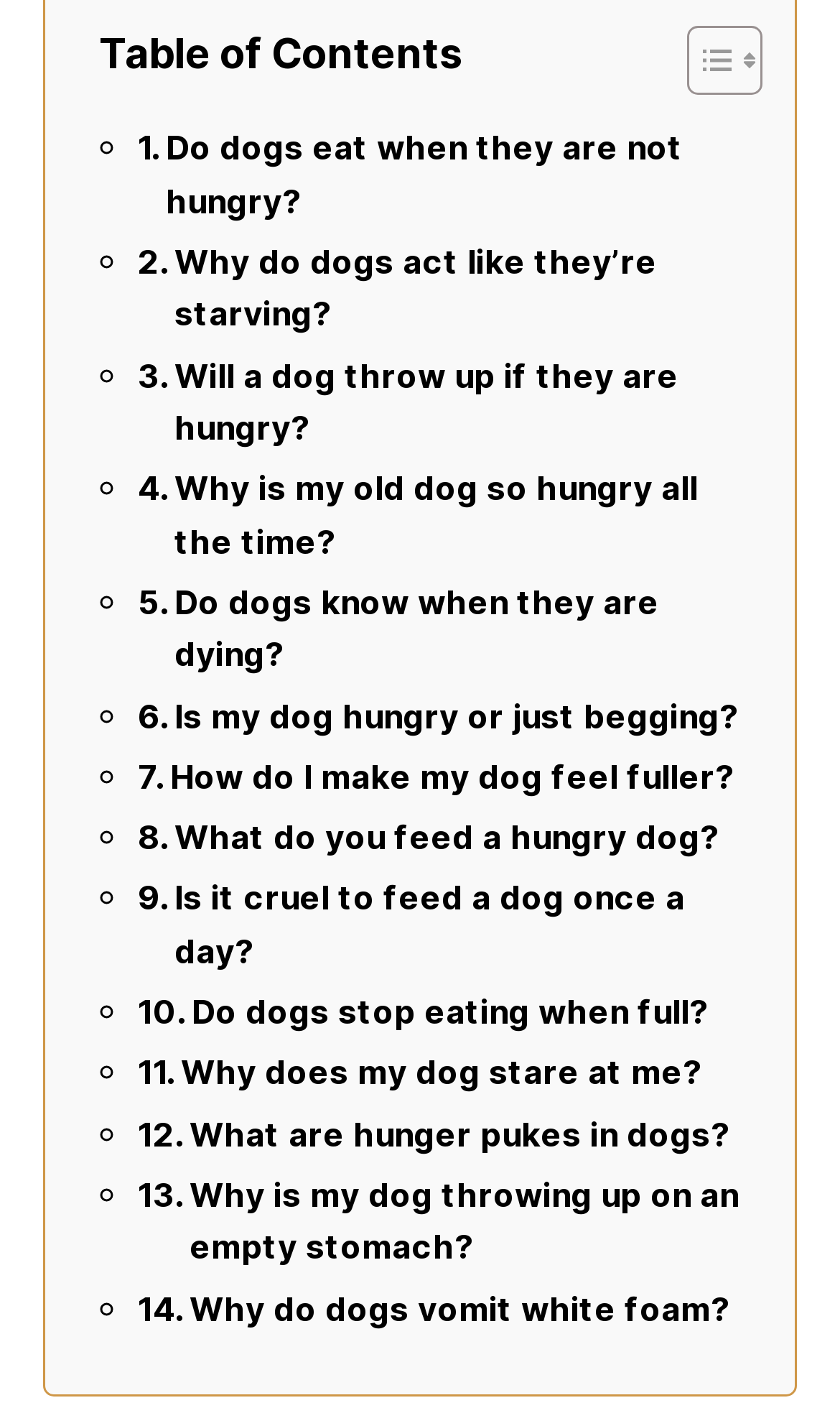Examine the image and give a thorough answer to the following question:
What is the purpose of the toggle button?

The toggle button is located at the top right corner of the webpage, and it has an image of two arrows pointing upwards and downwards. Based on its position and the text 'Toggle Table of Content' next to it, I infer that its purpose is to toggle the visibility of the table of contents.